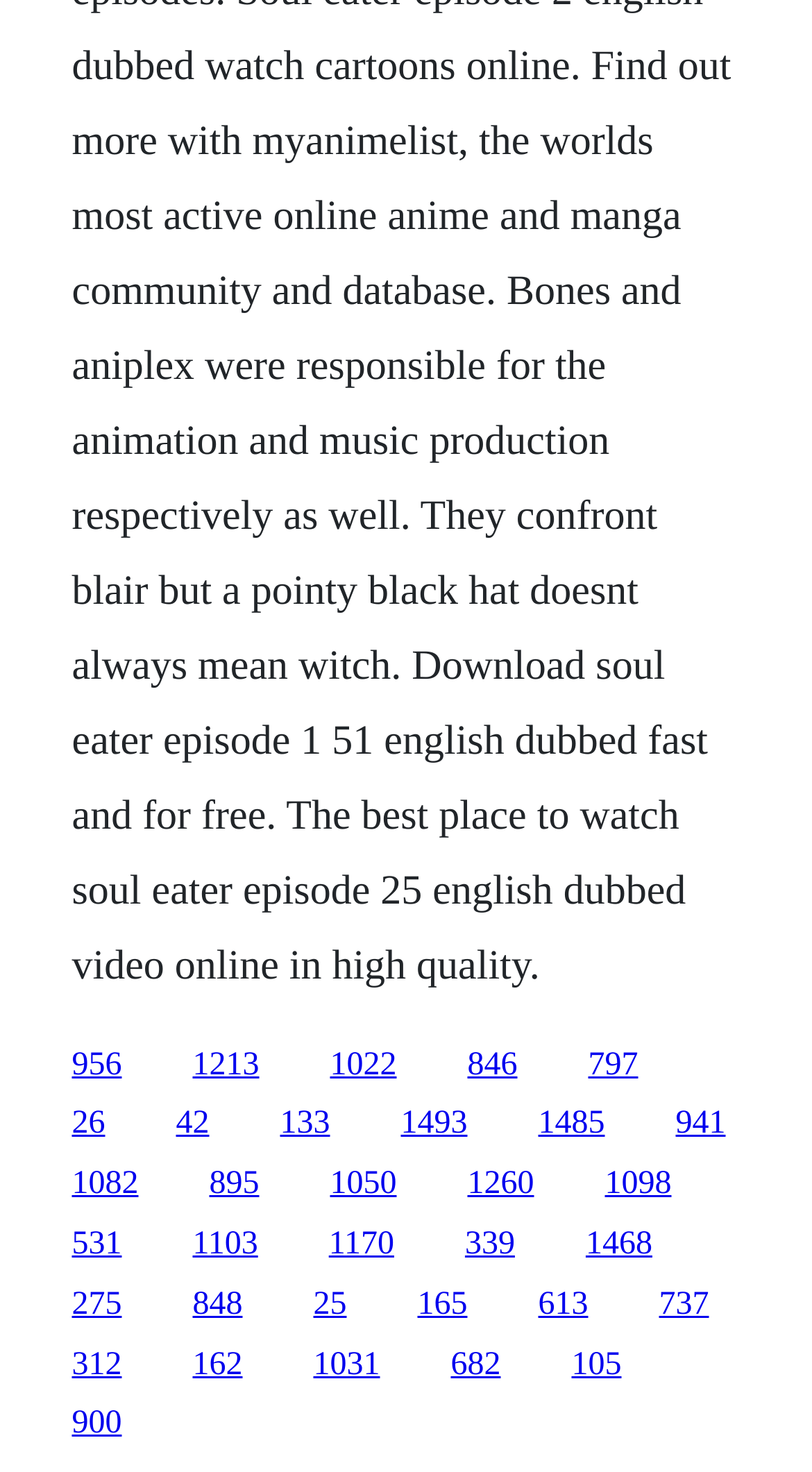Locate the bounding box coordinates of the area where you should click to accomplish the instruction: "visit the second link".

[0.237, 0.711, 0.319, 0.735]